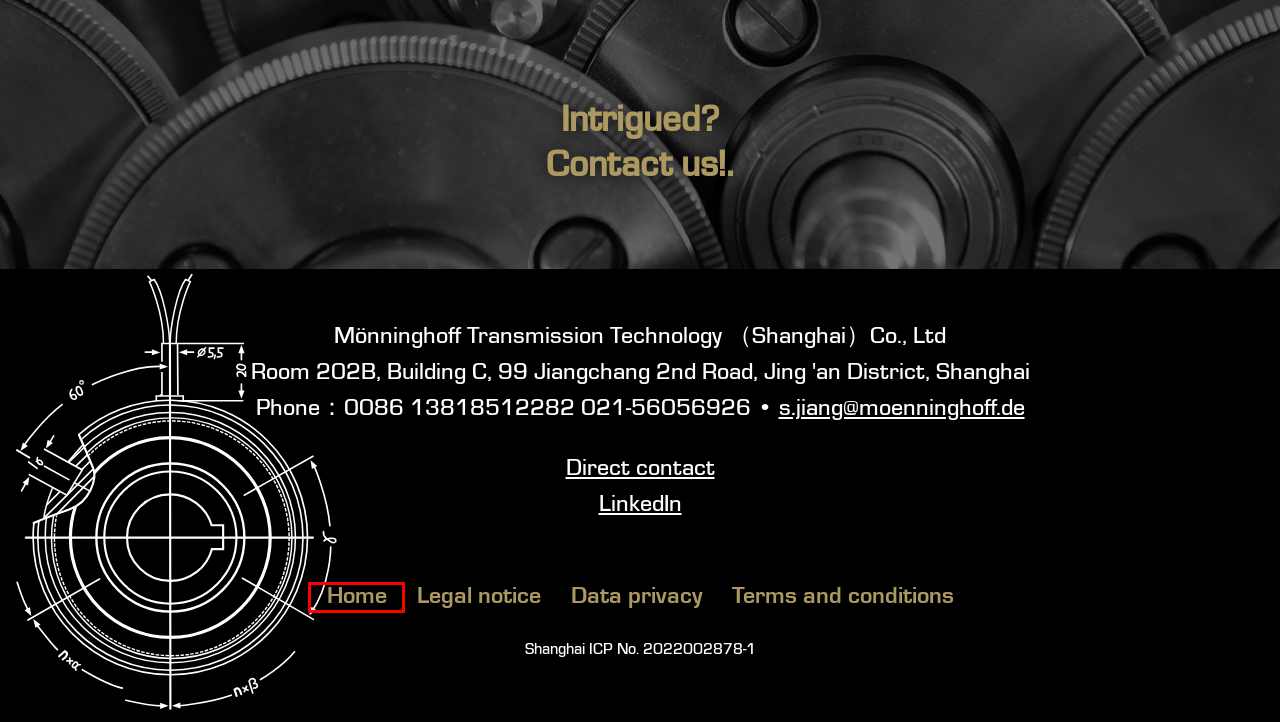You have been given a screenshot of a webpage with a red bounding box around a UI element. Select the most appropriate webpage description for the new webpage that appears after clicking the element within the red bounding box. The choices are:
A. People_Mönninghoff Transmission Technology （Shanghai）Co.
B. Monninghoff Transmission Technology （Shanghai）Co., Ltd
C. Products_Mönninghoff Transmission Technology （Shanghai）Co.
D. Legal notice_Mönninghoff Transmission Technology （Shanghai）Co.
E. Data privacy_Mönninghoff Transmission Technology （Shanghai）Co.
F. Contact_Mönninghoff Transmission Technology （Shanghai）Co.
G. Service_Mönninghoff Transmission Technology （Shanghai）Co.
H. Terms and conditions_Mönninghoff Transmission Technology （Shanghai）Co.

B